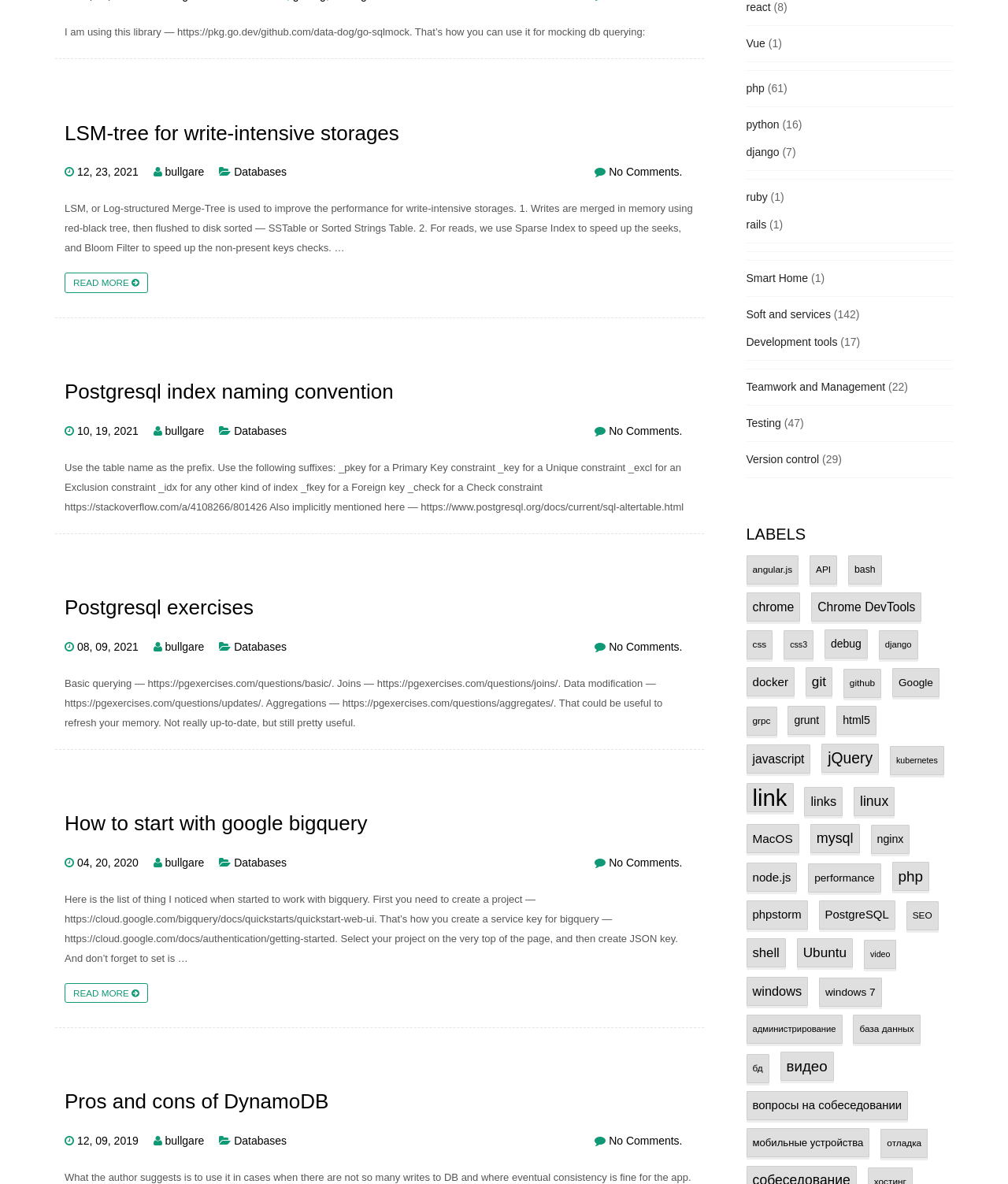Answer the question in one word or a short phrase:
What is the category of the label 'Databases'?

Databases